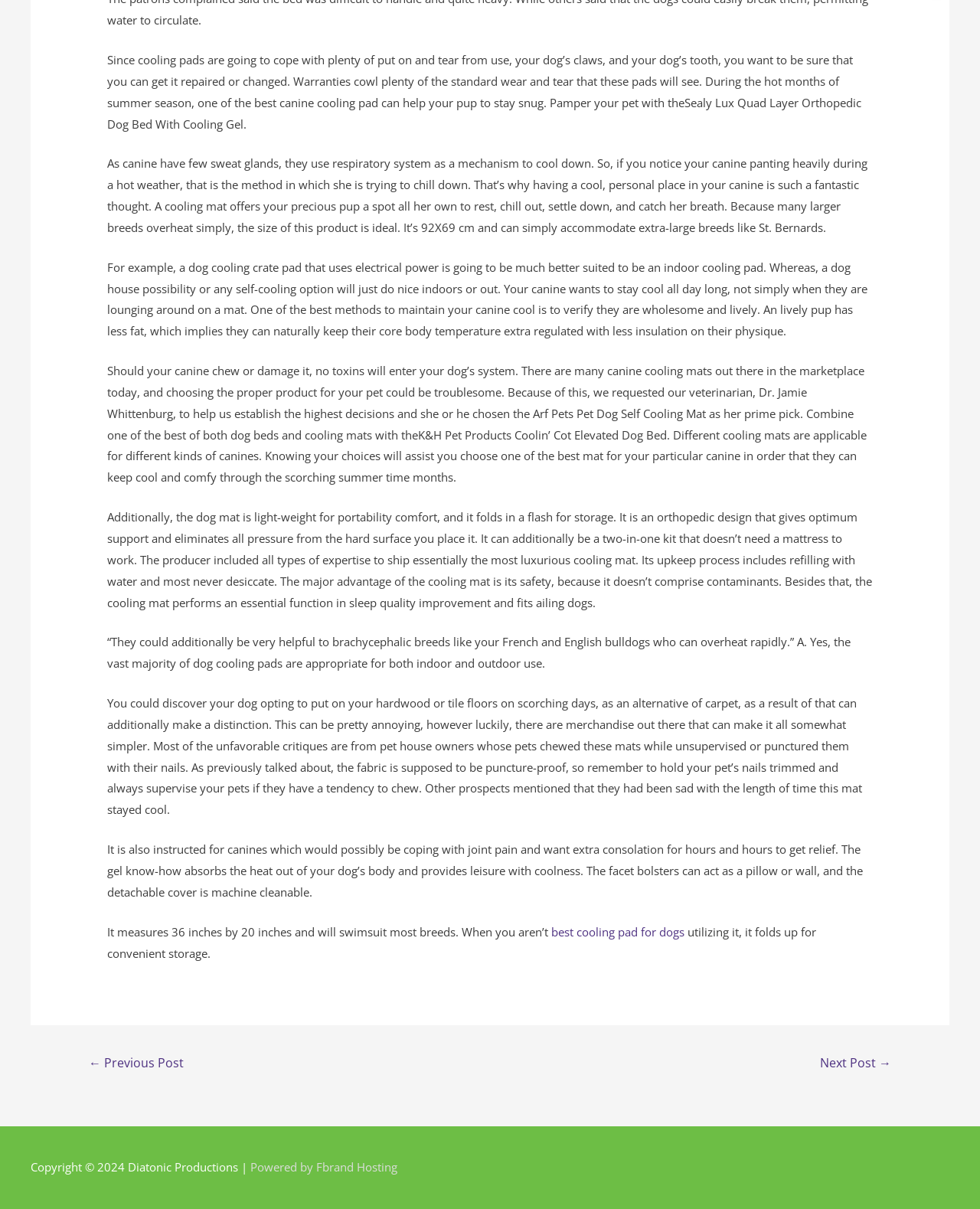Can a dog cooling pad be used both indoors and outdoors?
Please provide a comprehensive answer based on the visual information in the image.

The webpage mentions that most dog cooling pads are suitable for both indoor and outdoor use, making them a versatile option for dog owners. This is because some cooling pads use electrical power and are better suited for indoor use, while others are self-cooling and can be used both indoors and outdoors.